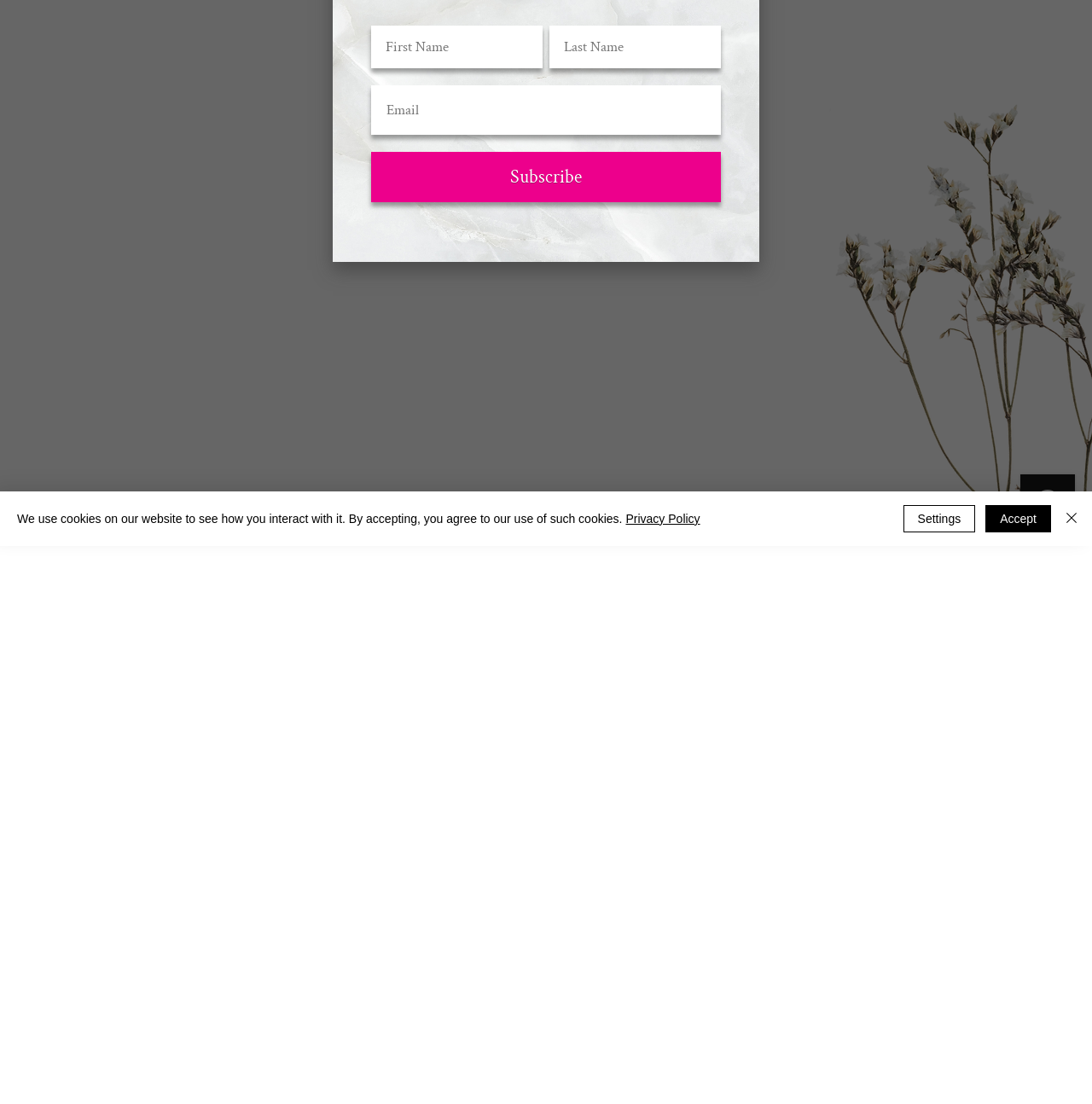Determine the bounding box of the UI component based on this description: "name="popuppoco_newsletter_email" placeholder="Email"". The bounding box coordinates should be four float values between 0 and 1, i.e., [left, top, right, bottom].

[0.34, 0.077, 0.66, 0.122]